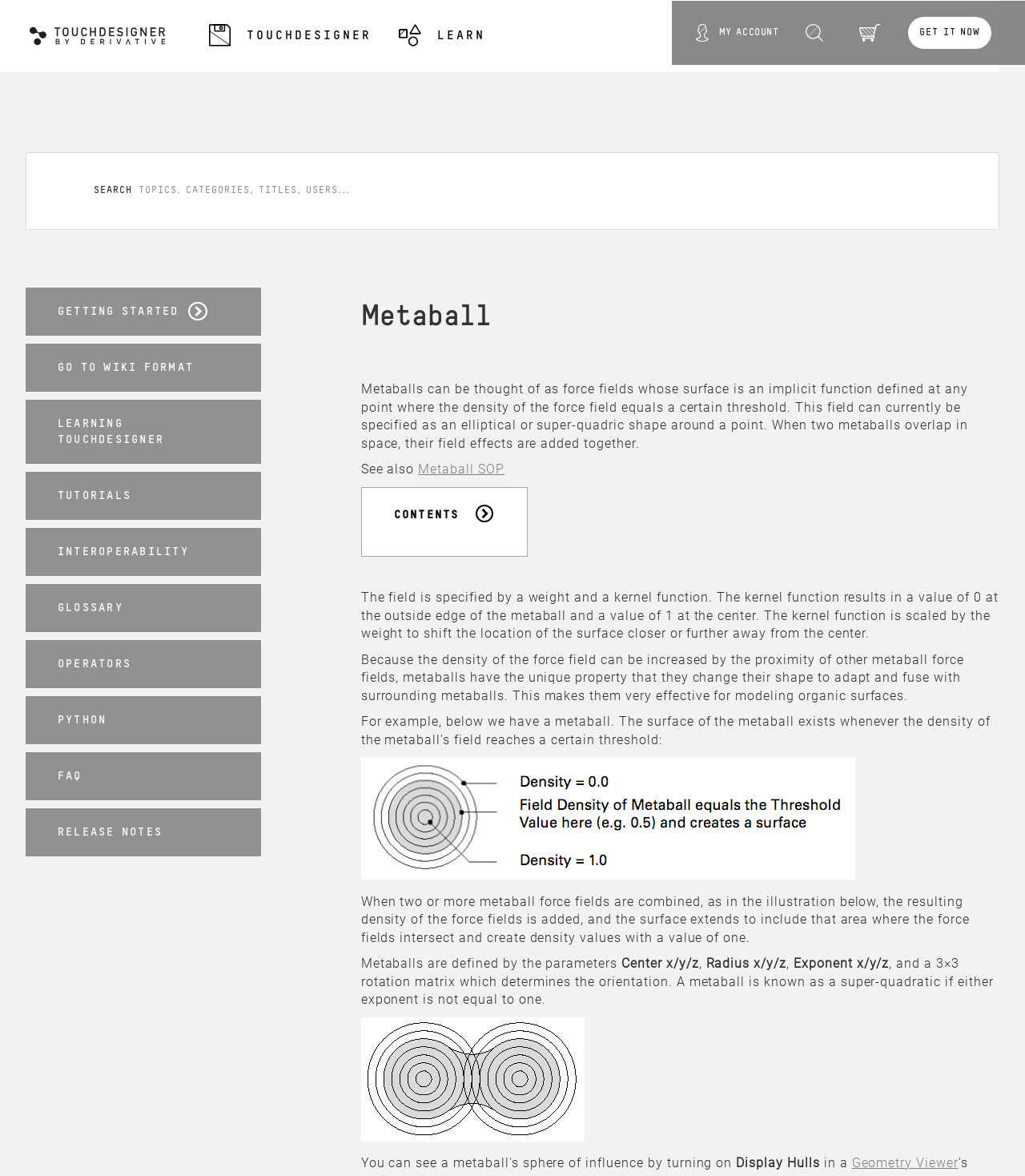How many links are there in the top navigation bar?
Please provide a single word or phrase as your answer based on the screenshot.

6